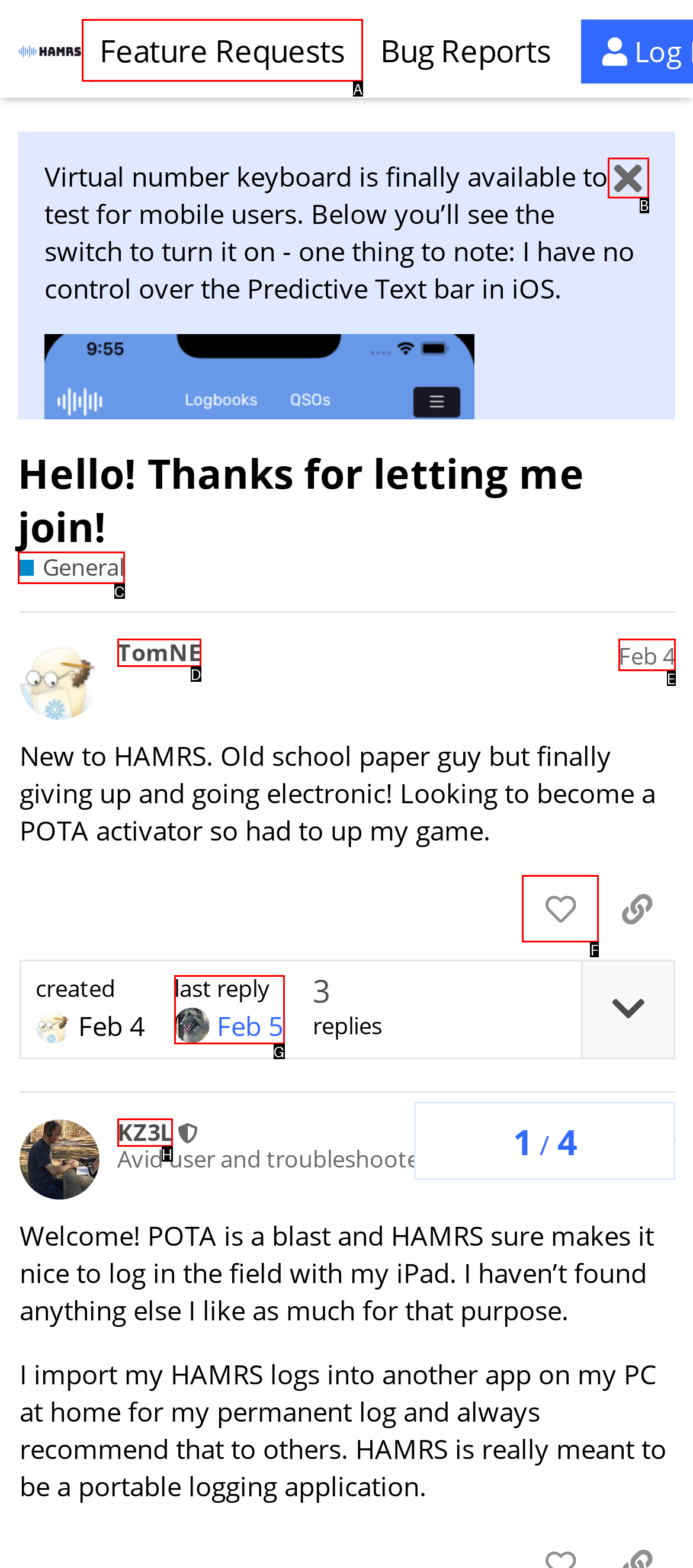Identify the correct HTML element to click for the task: Click on the 'like this post' button. Provide the letter of your choice.

F